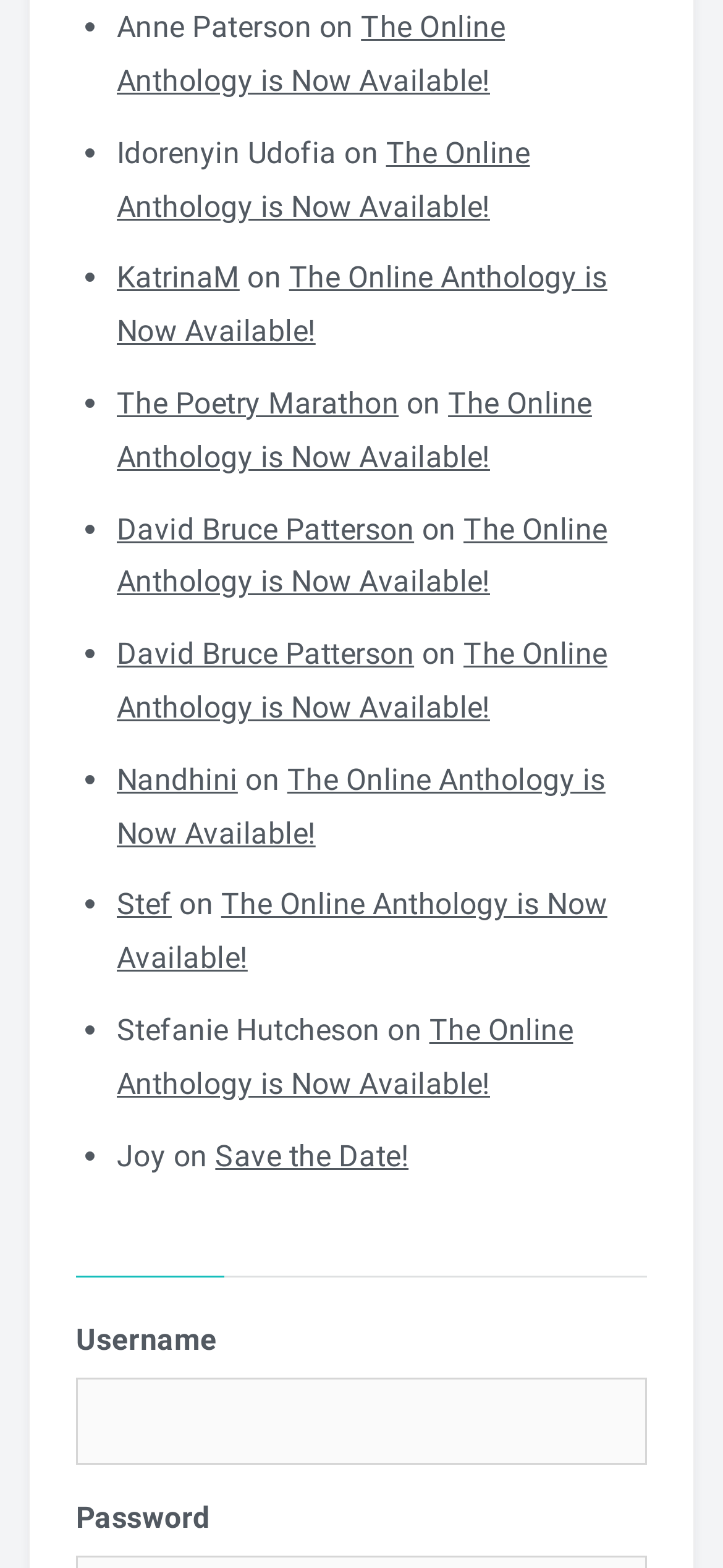Identify the bounding box coordinates for the element you need to click to achieve the following task: "Click on 'The Online Anthology is Now Available!' link". Provide the bounding box coordinates as four float numbers between 0 and 1, in the form [left, top, right, bottom].

[0.162, 0.006, 0.698, 0.063]